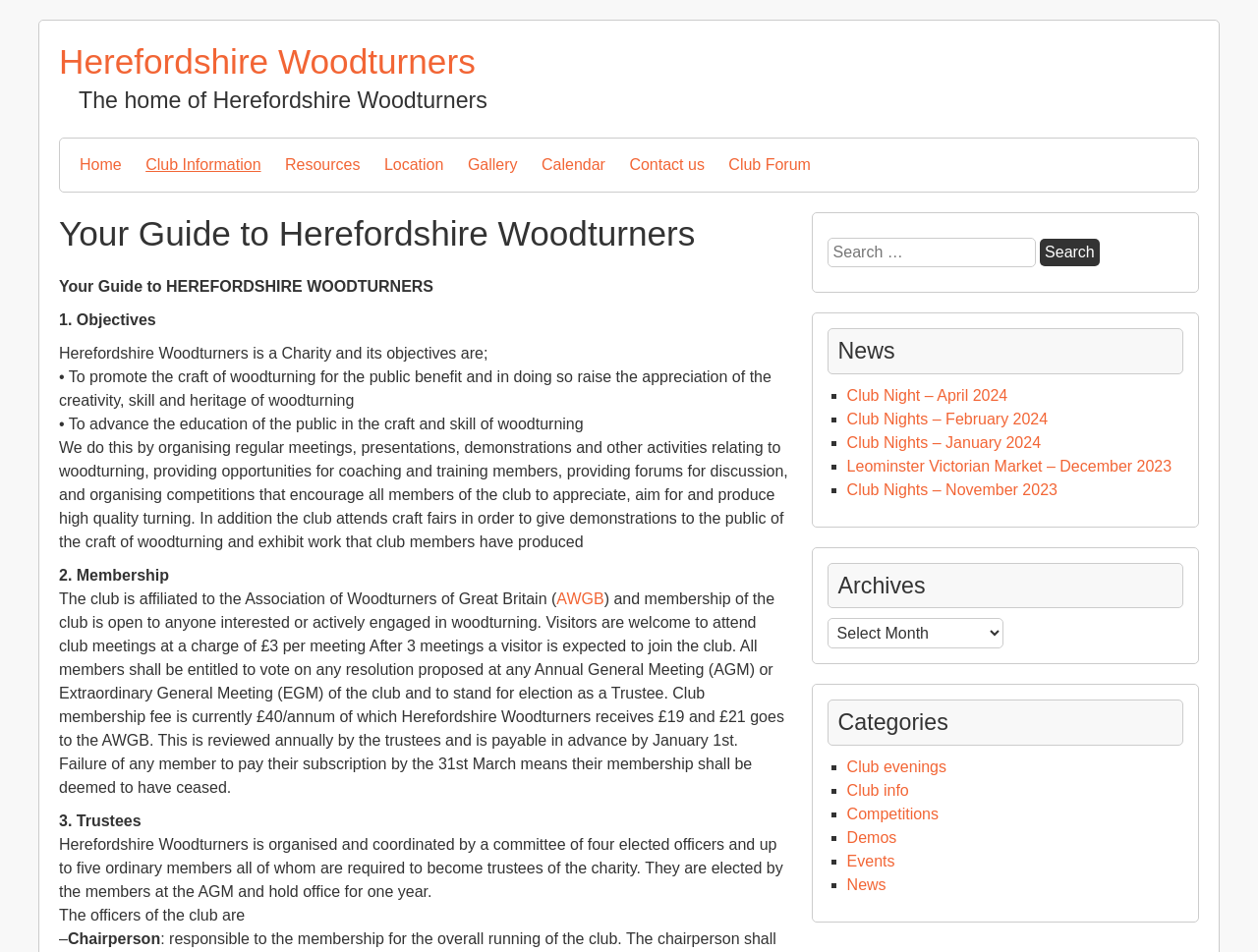Determine the bounding box coordinates of the section I need to click to execute the following instruction: "Search for something". Provide the coordinates as four float numbers between 0 and 1, i.e., [left, top, right, bottom].

[0.827, 0.251, 0.874, 0.279]